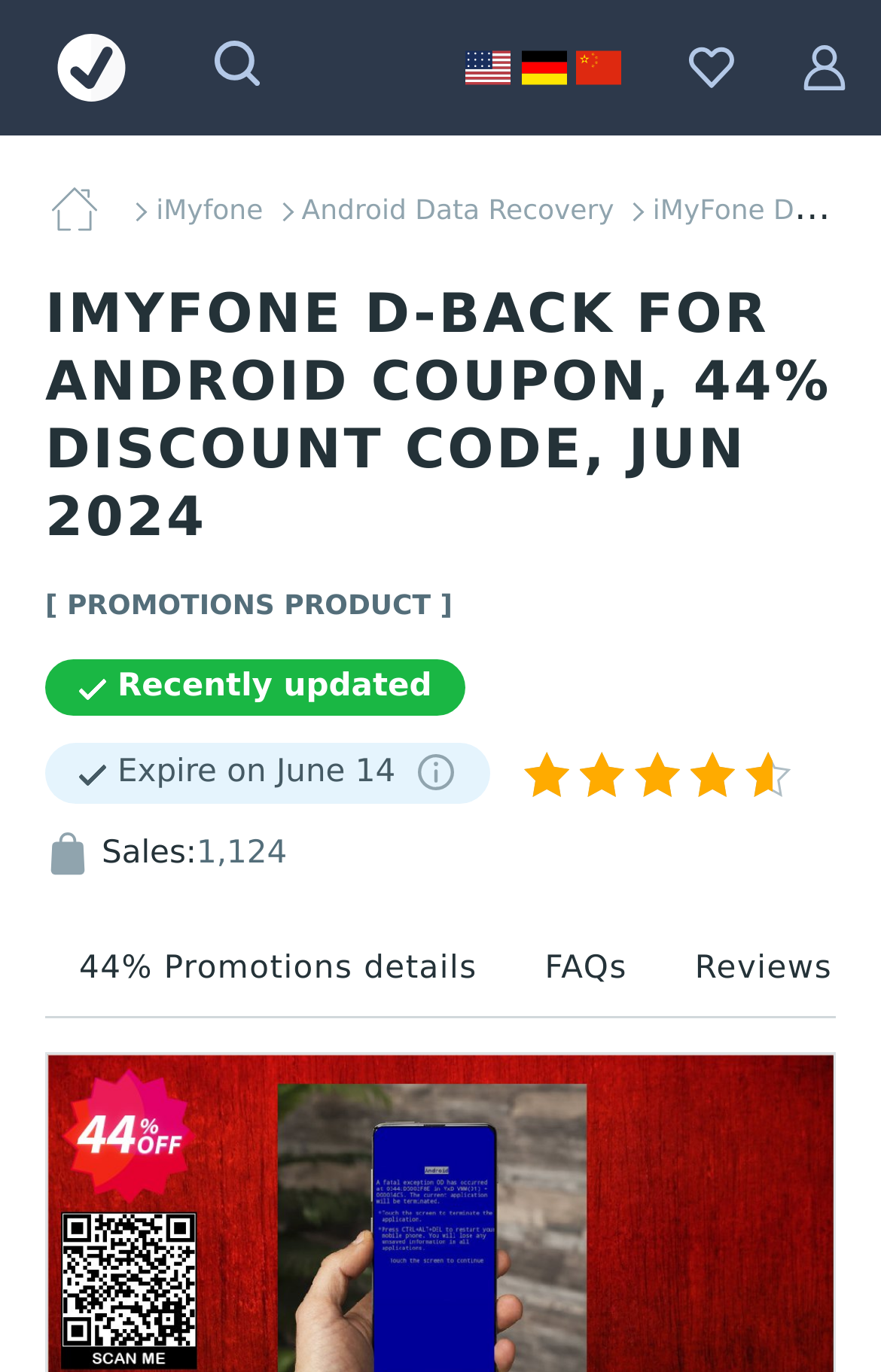Provide the bounding box coordinates of the HTML element described by the text: "alt="votedcoupon"".

[0.0, 0.0, 0.205, 0.099]